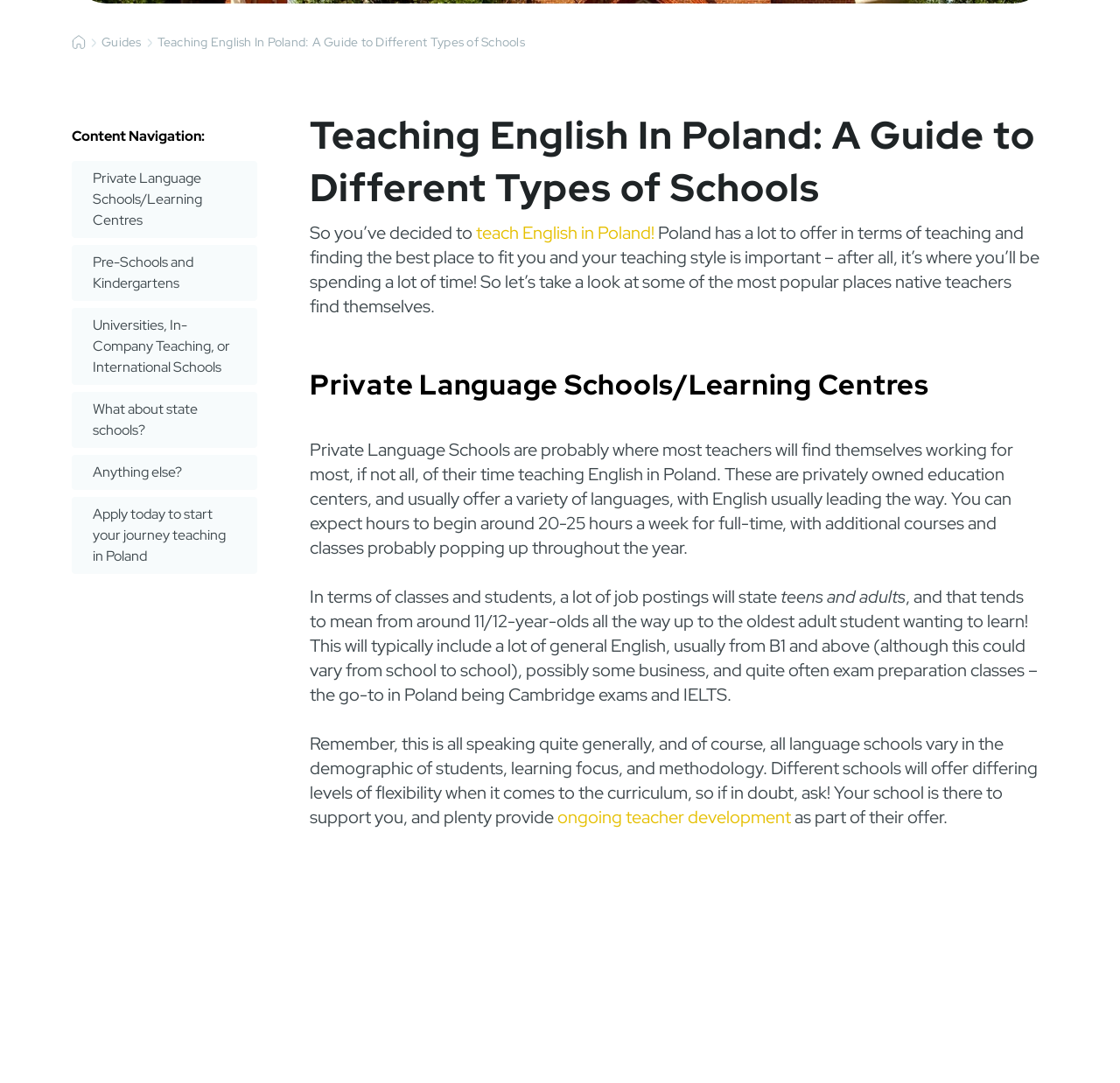Given the description "teach English in Poland!", provide the bounding box coordinates of the corresponding UI element.

[0.425, 0.204, 0.584, 0.225]